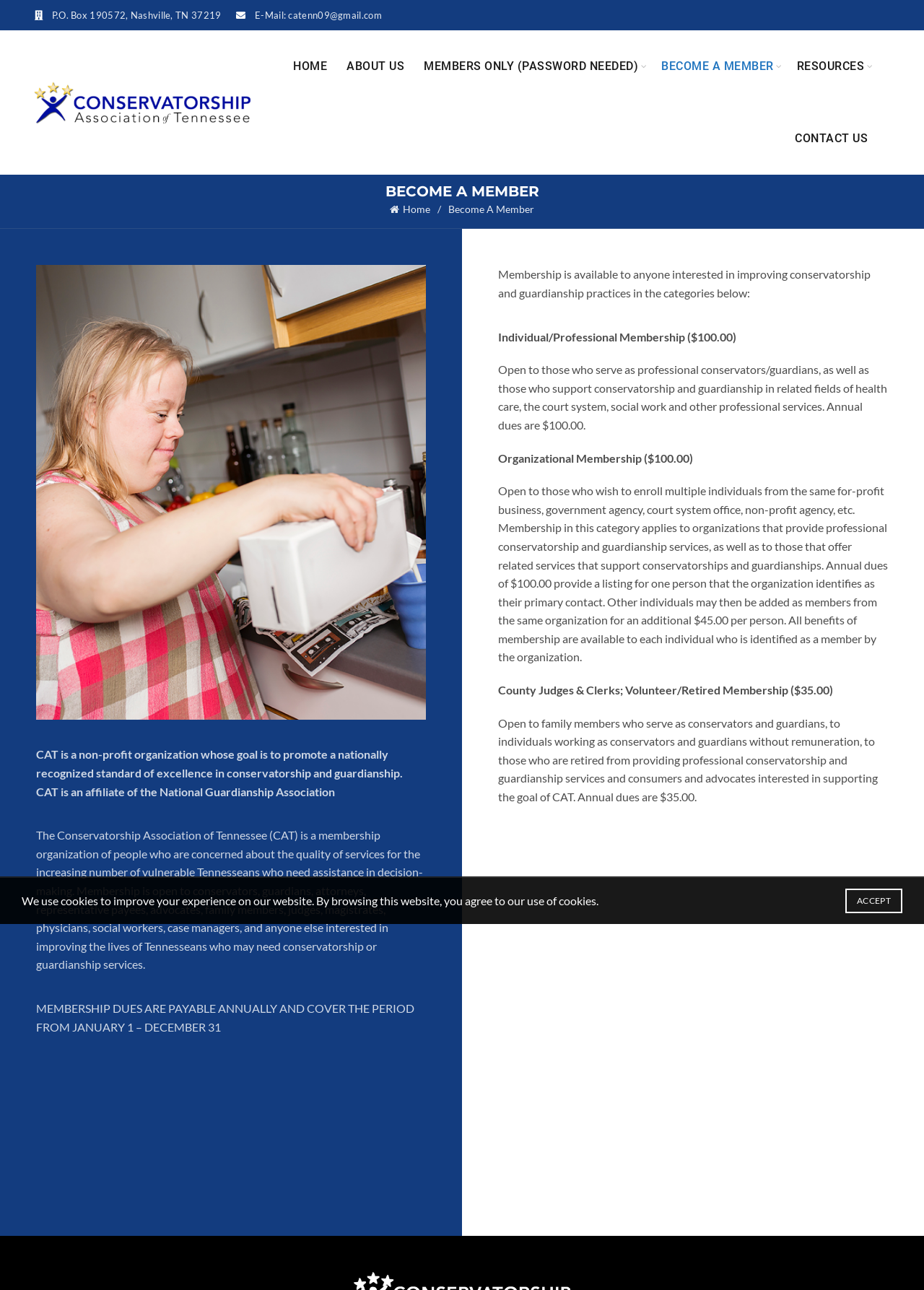Provide a short, one-word or phrase answer to the question below:
How much does an Individual/Professional Membership cost?

$100.00